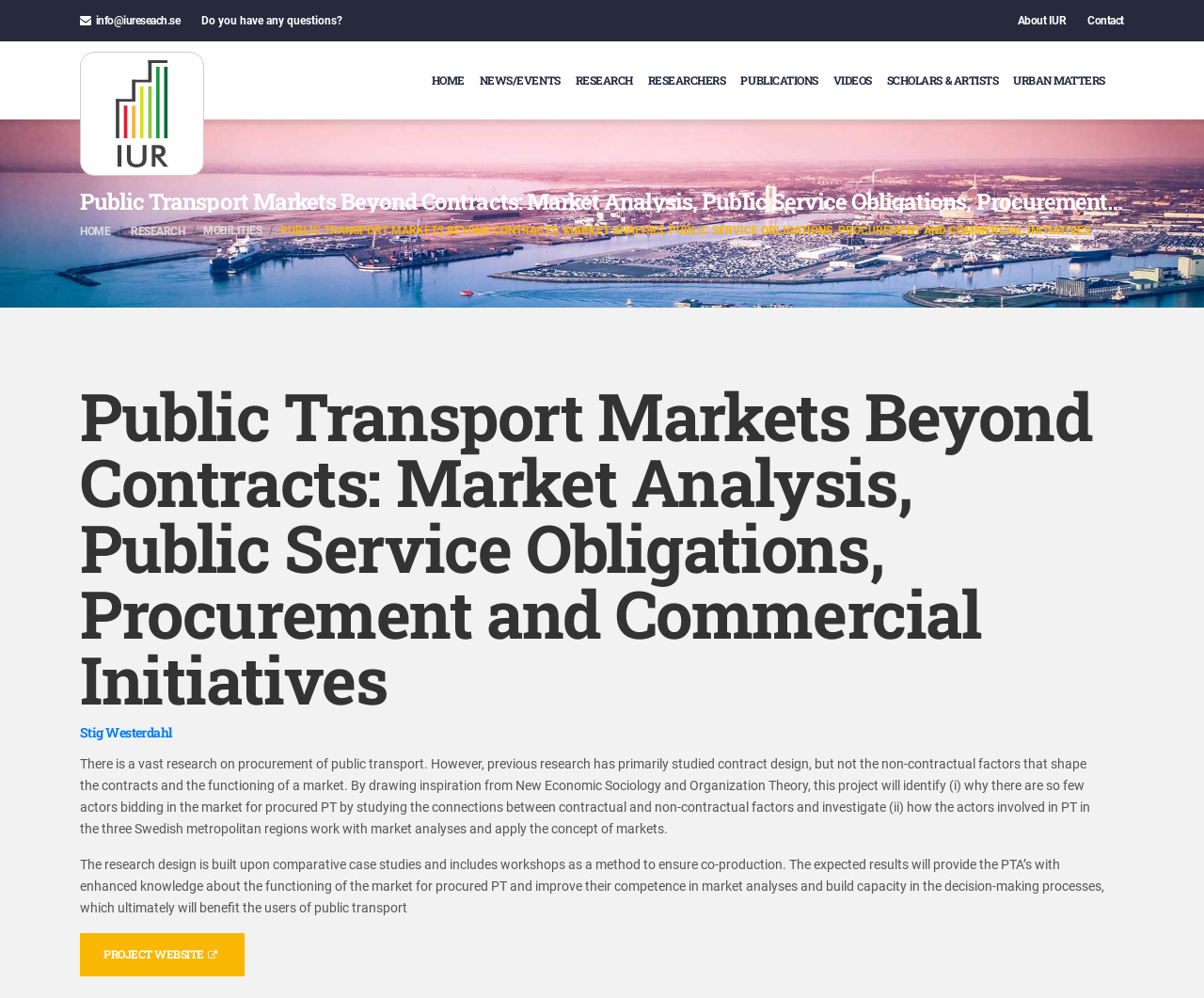Provide the bounding box coordinates for the area that should be clicked to complete the instruction: "Go to the home page".

[0.358, 0.041, 0.386, 0.12]